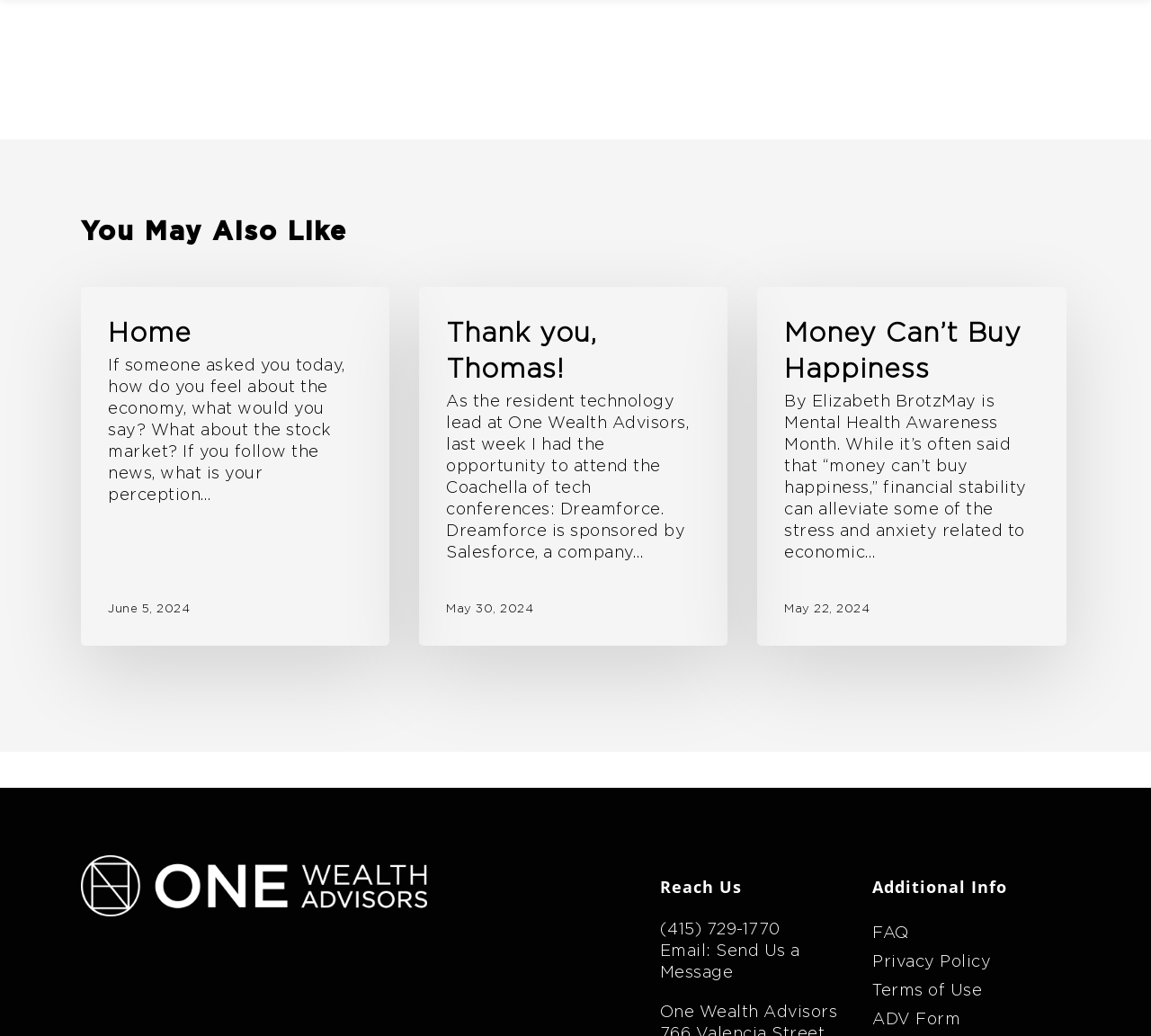Give a one-word or one-phrase response to the question:
What is the phone number to reach the company?

(415) 729-1770